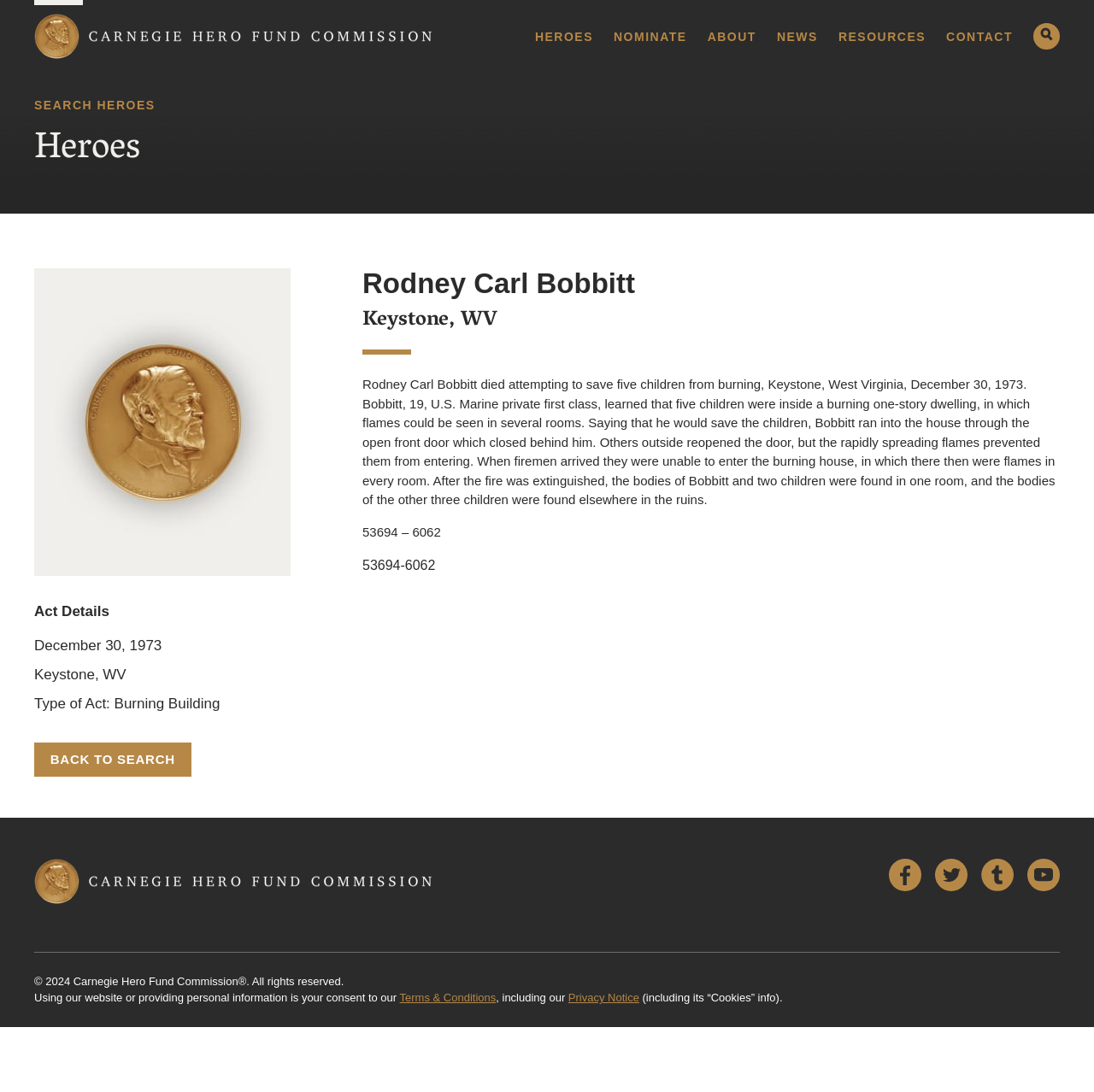Select the bounding box coordinates of the element I need to click to carry out the following instruction: "Read about Rodney Carl Bobbitt".

[0.331, 0.246, 0.969, 0.274]